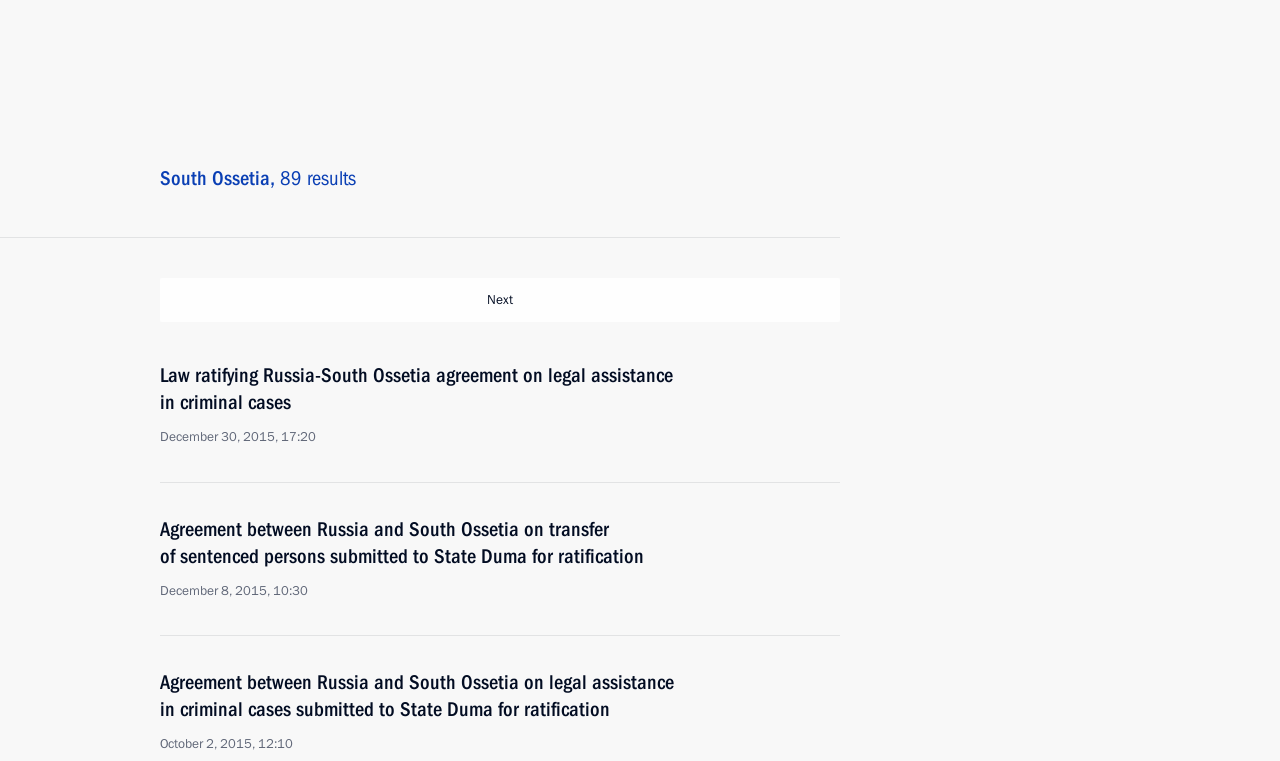Determine the coordinates of the bounding box that should be clicked to complete the instruction: "Go to the Events page". The coordinates should be represented by four float numbers between 0 and 1: [left, top, right, bottom].

[0.255, 0.0, 0.307, 0.079]